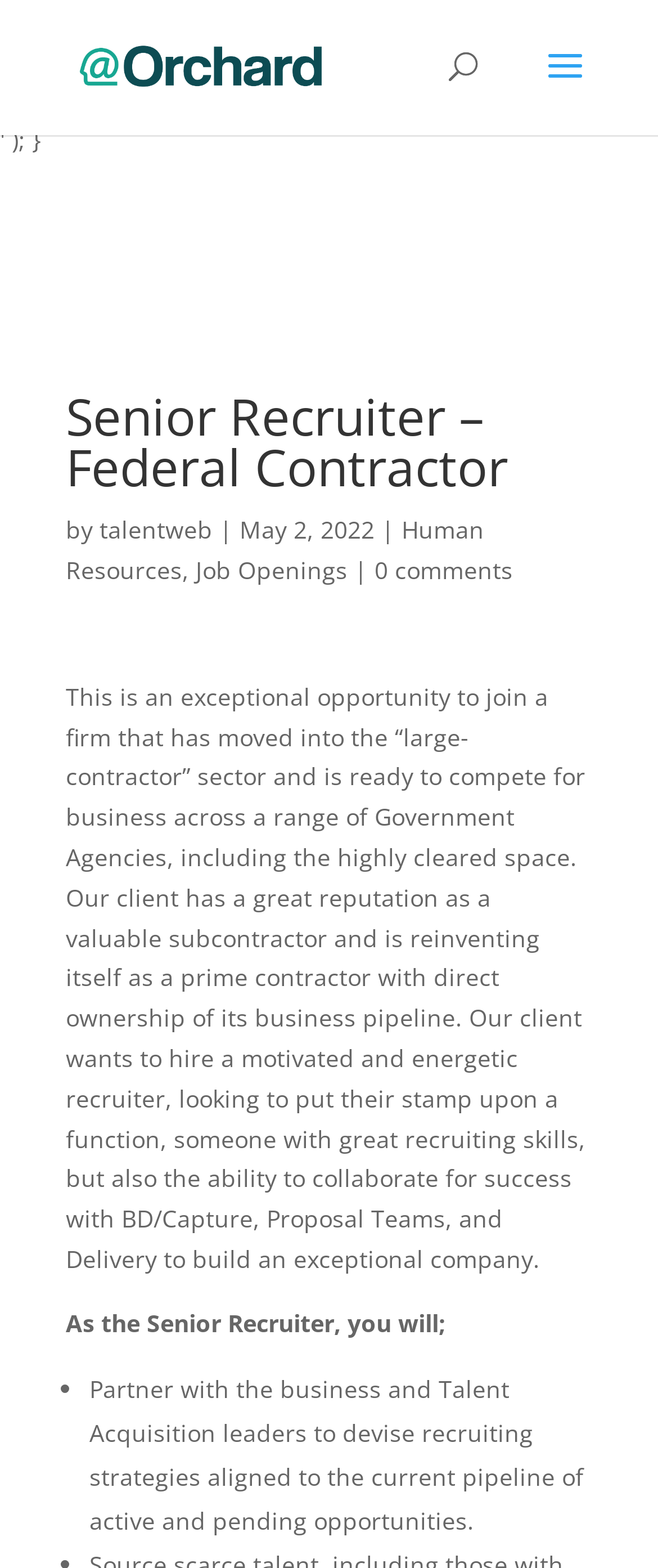Based on the element description, predict the bounding box coordinates (top-left x, top-left y, bottom-right x, bottom-right y) for the UI element in the screenshot: Human Resources

[0.1, 0.328, 0.736, 0.374]